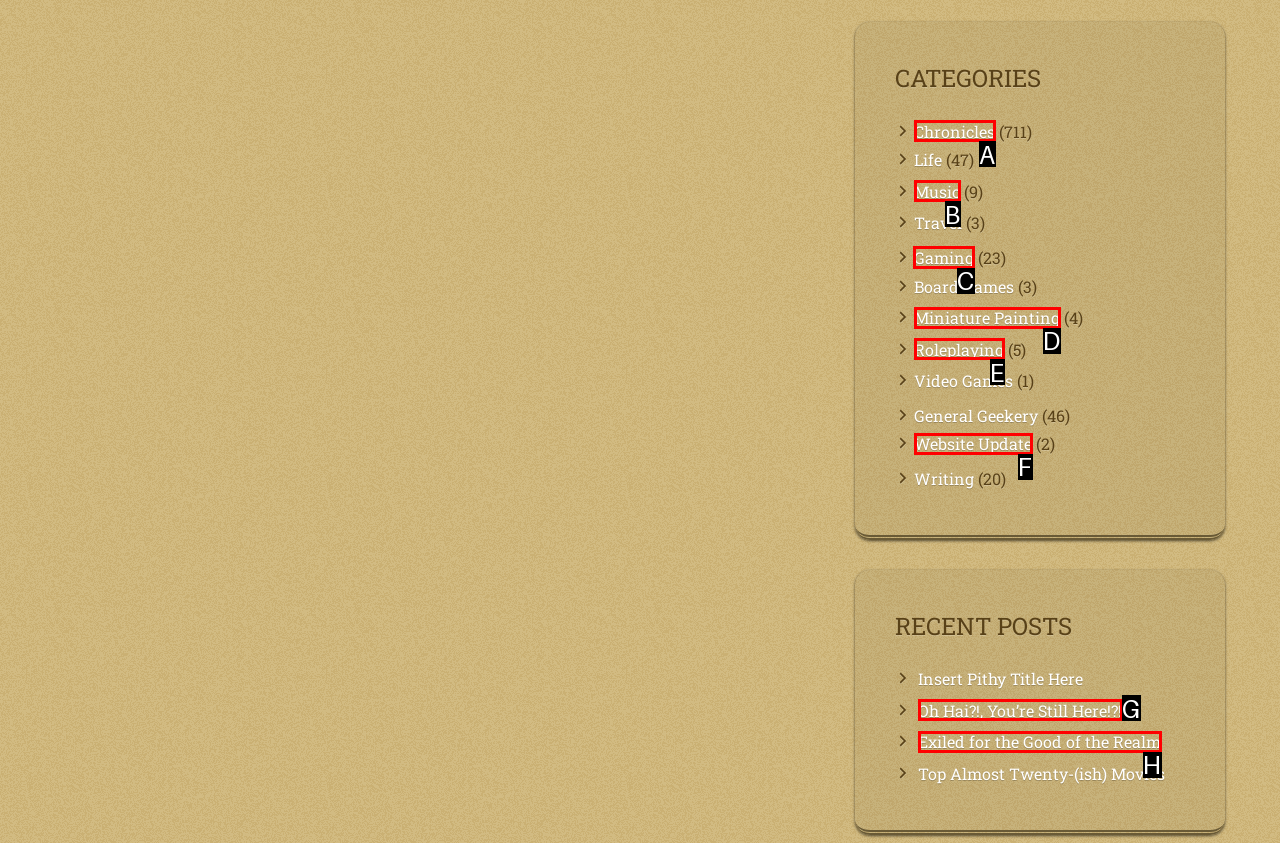Identify the correct lettered option to click in order to perform this task: Browse the 'Gaming' category. Respond with the letter.

C